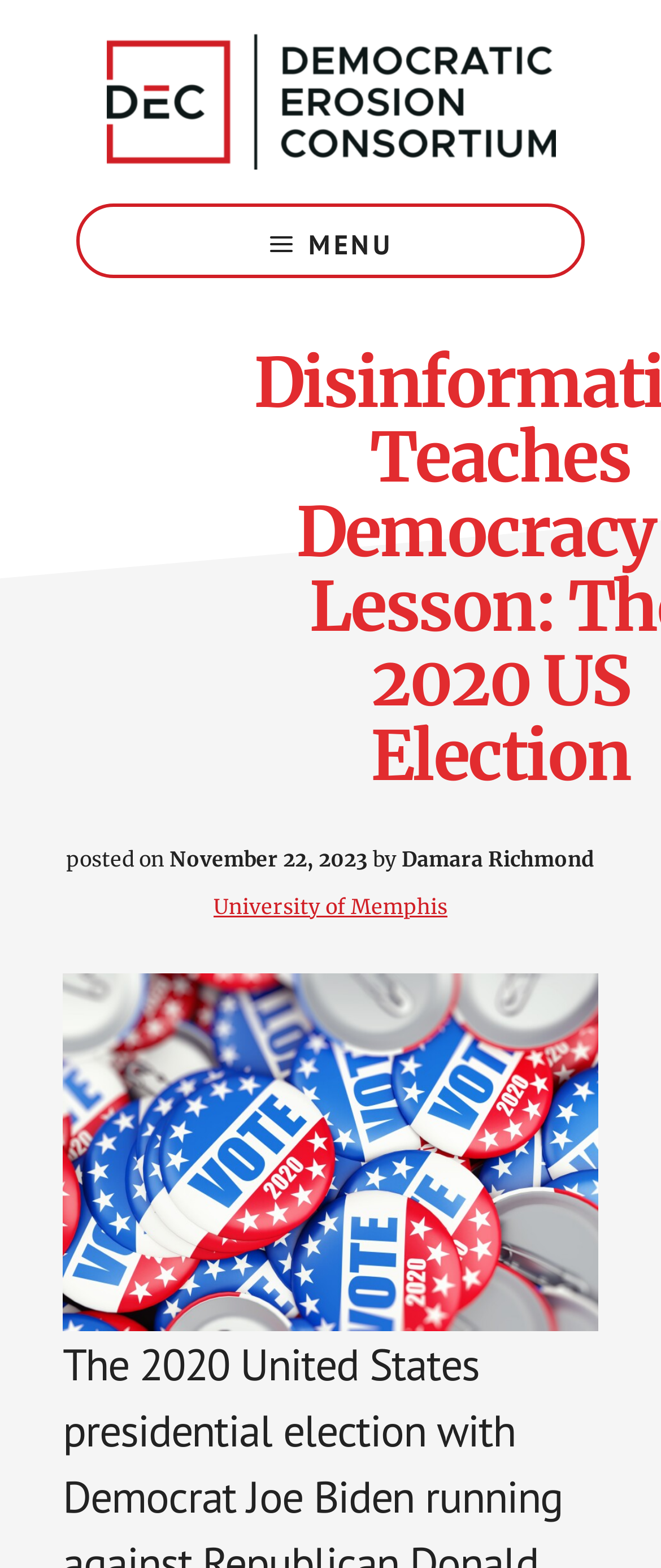Can you locate the main headline on this webpage and provide its text content?

Disinformation Teaches Democracy a Lesson: The 2020 US Election